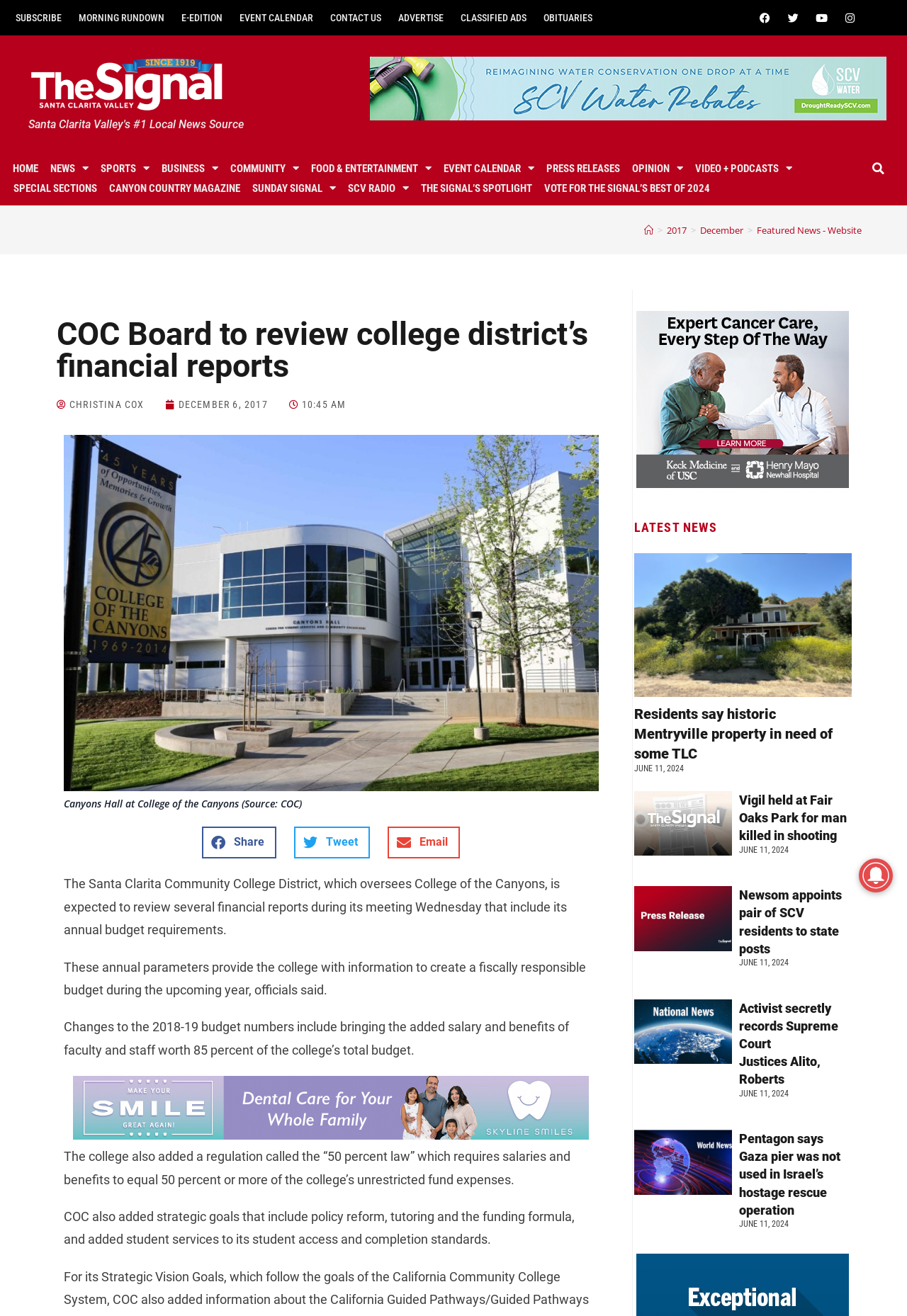Refer to the image and provide a thorough answer to this question:
What is the name of the college mentioned in the article?

I found this answer by reading the article about the COC Board reviewing the college district's financial reports, where it mentions the College of the Canyons.